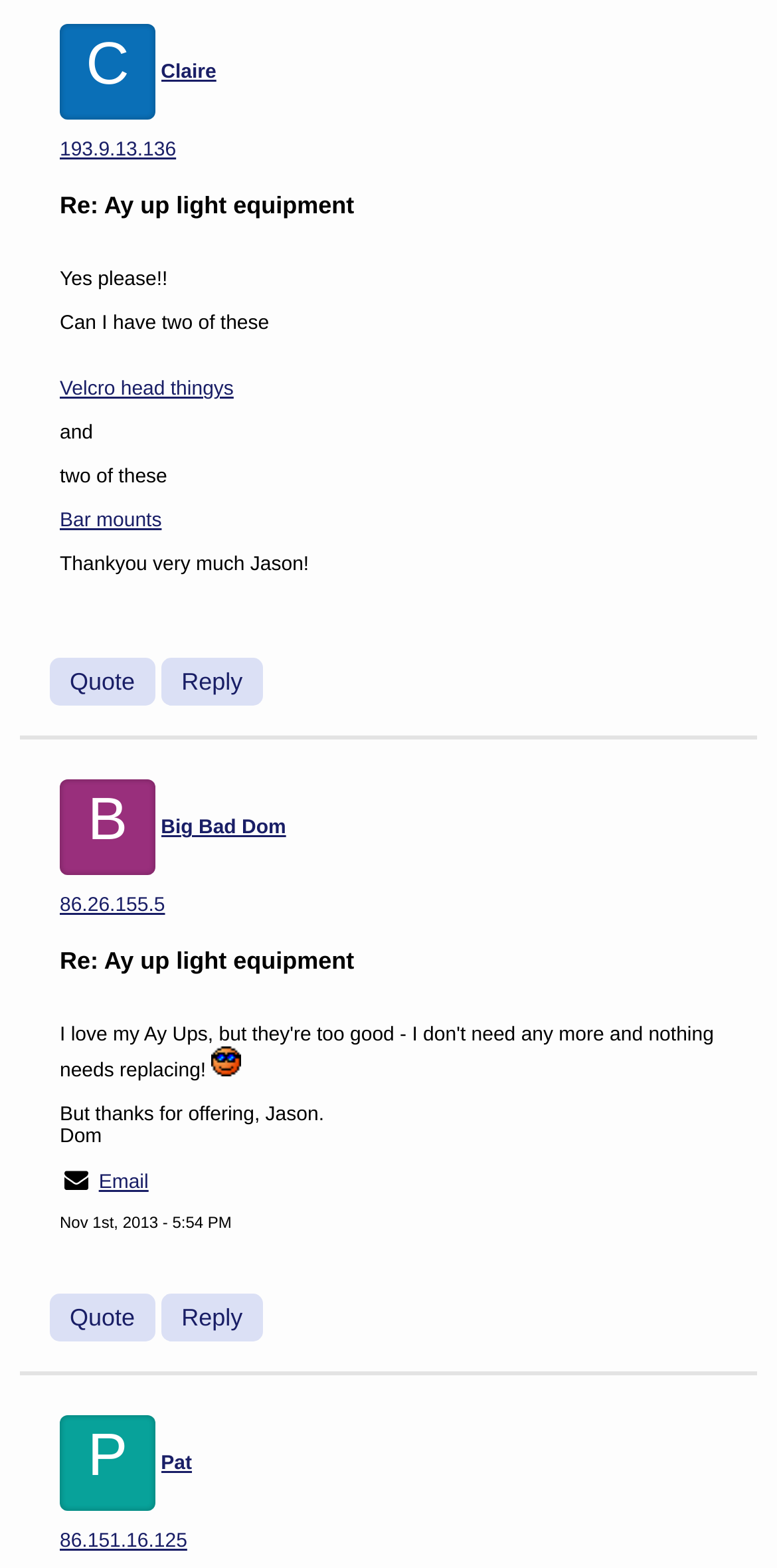Kindly determine the bounding box coordinates for the clickable area to achieve the given instruction: "Reply to a post".

[0.208, 0.42, 0.338, 0.45]